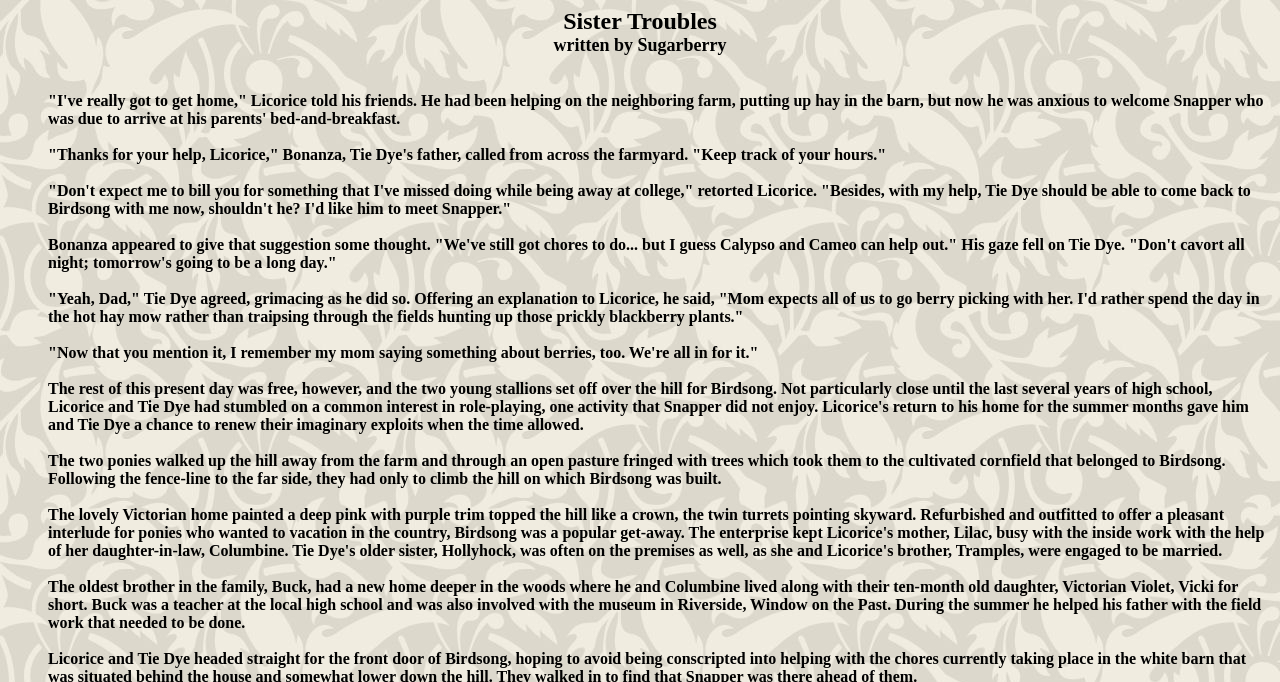Reply to the question below using a single word or brief phrase:
Where does Buck live?

Deeper in the woods